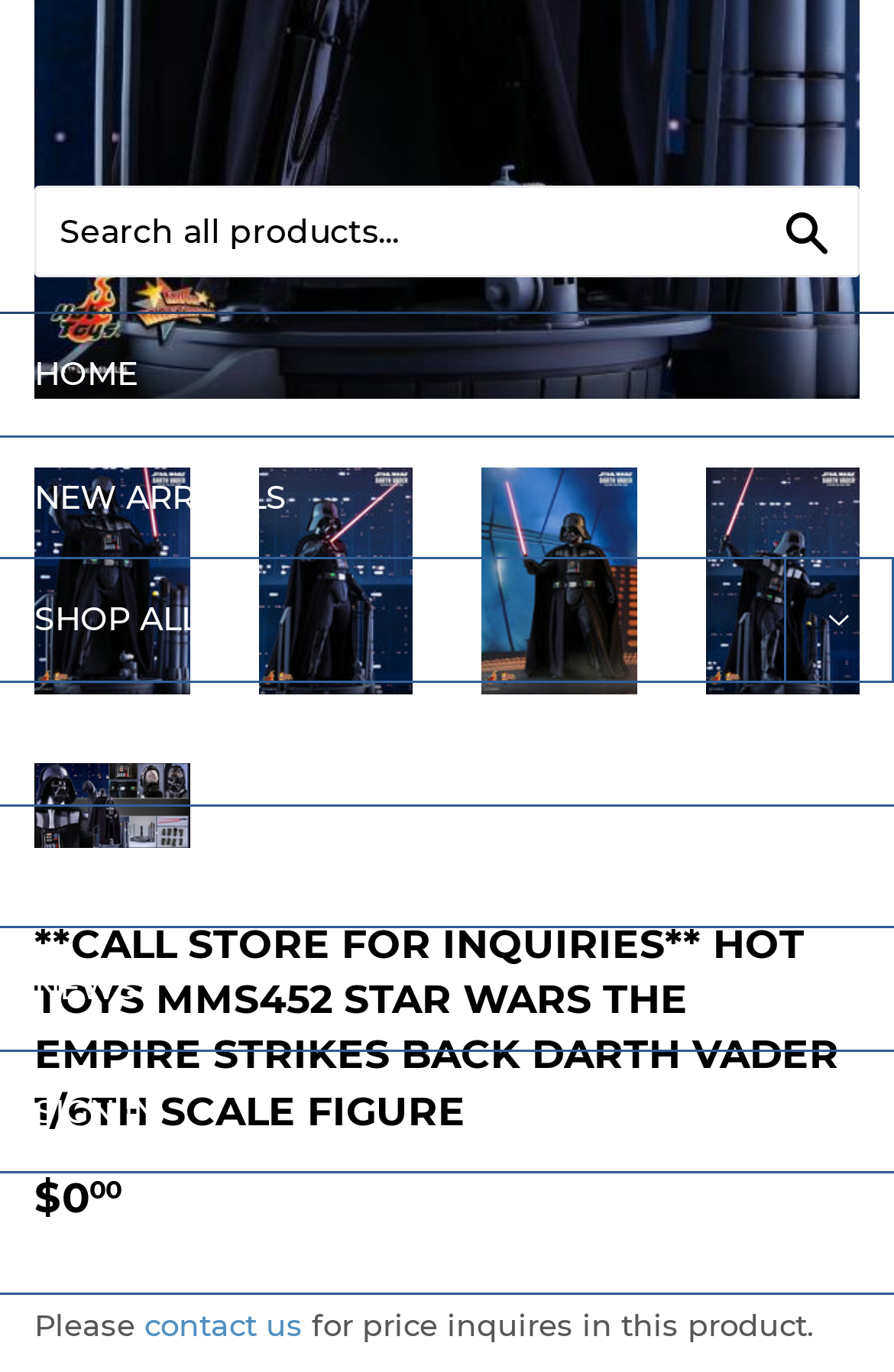Provide your answer in a single word or phrase: 
How many product links are there on the page?

4